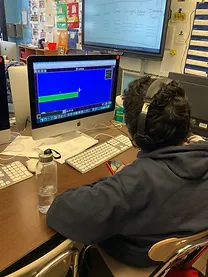Use a single word or phrase to answer the question: What is the student building on the computer?

A video game